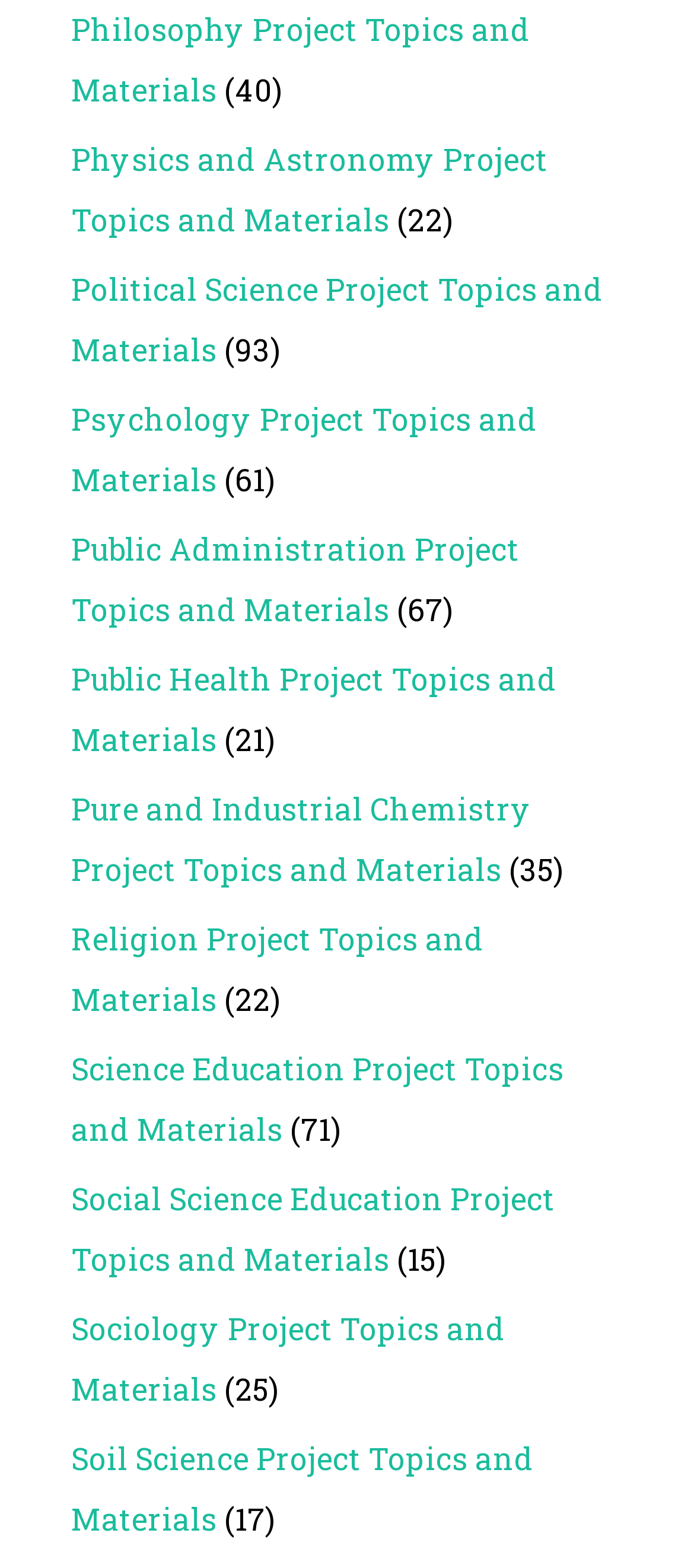Pinpoint the bounding box coordinates of the element to be clicked to execute the instruction: "view Philosophy Project Topics and Materials".

[0.103, 0.006, 0.764, 0.071]